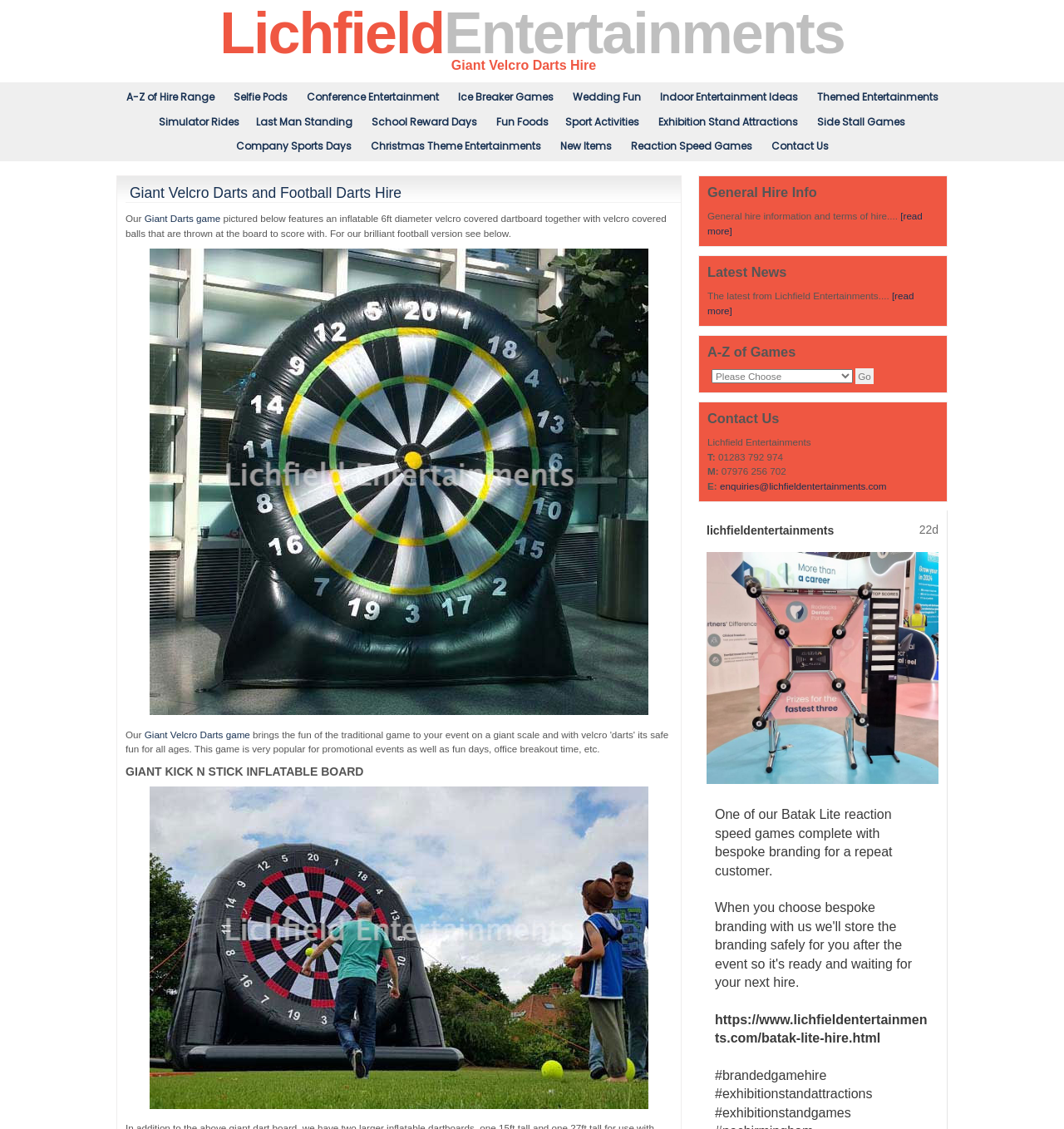Identify the bounding box coordinates for the element that needs to be clicked to fulfill this instruction: "Click on 'Last Man Standing' link". Provide the coordinates in the format of four float numbers between 0 and 1: [left, top, right, bottom].

[0.233, 0.097, 0.339, 0.119]